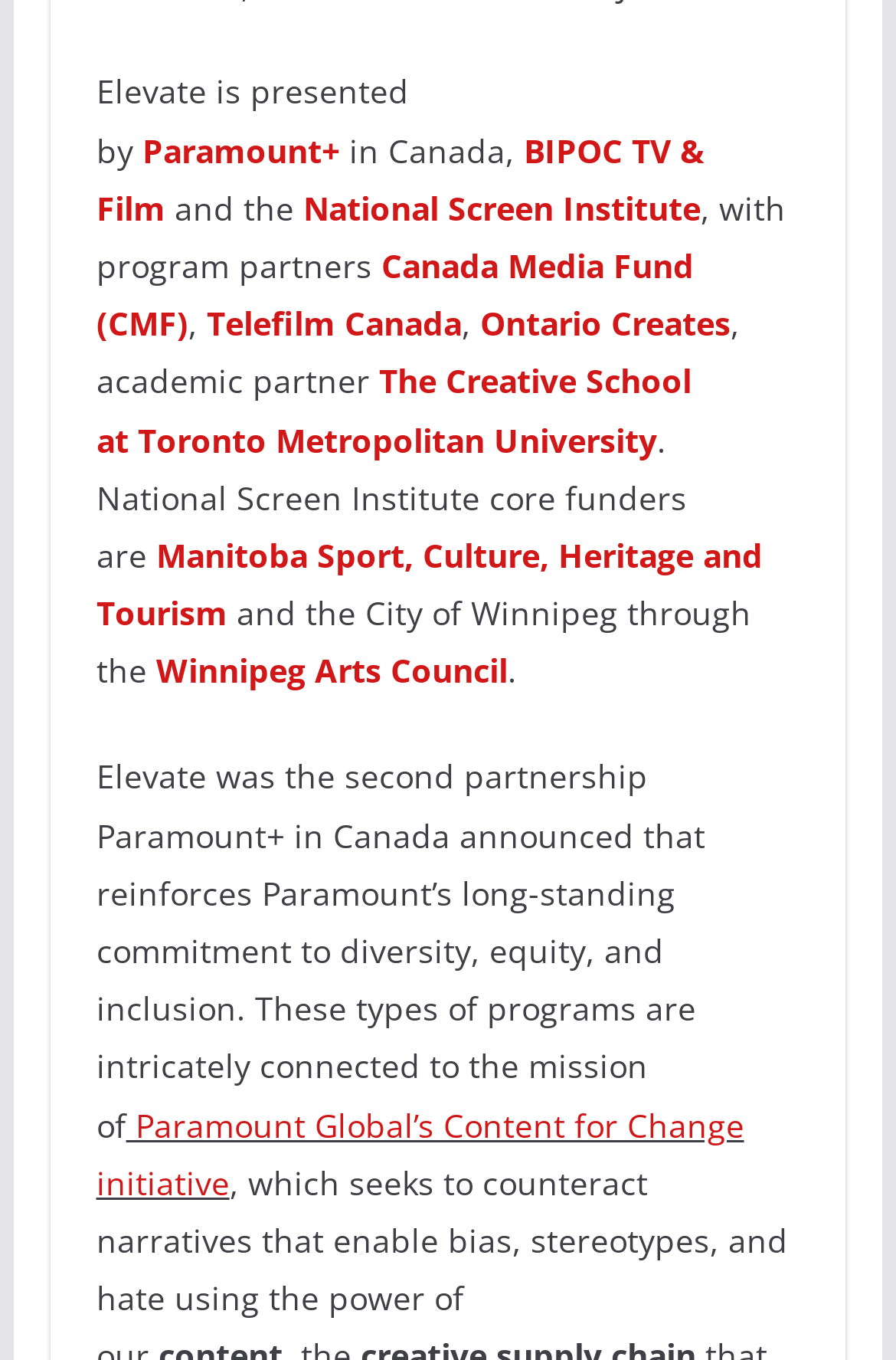How many core funders are mentioned?
Answer the question using a single word or phrase, according to the image.

2